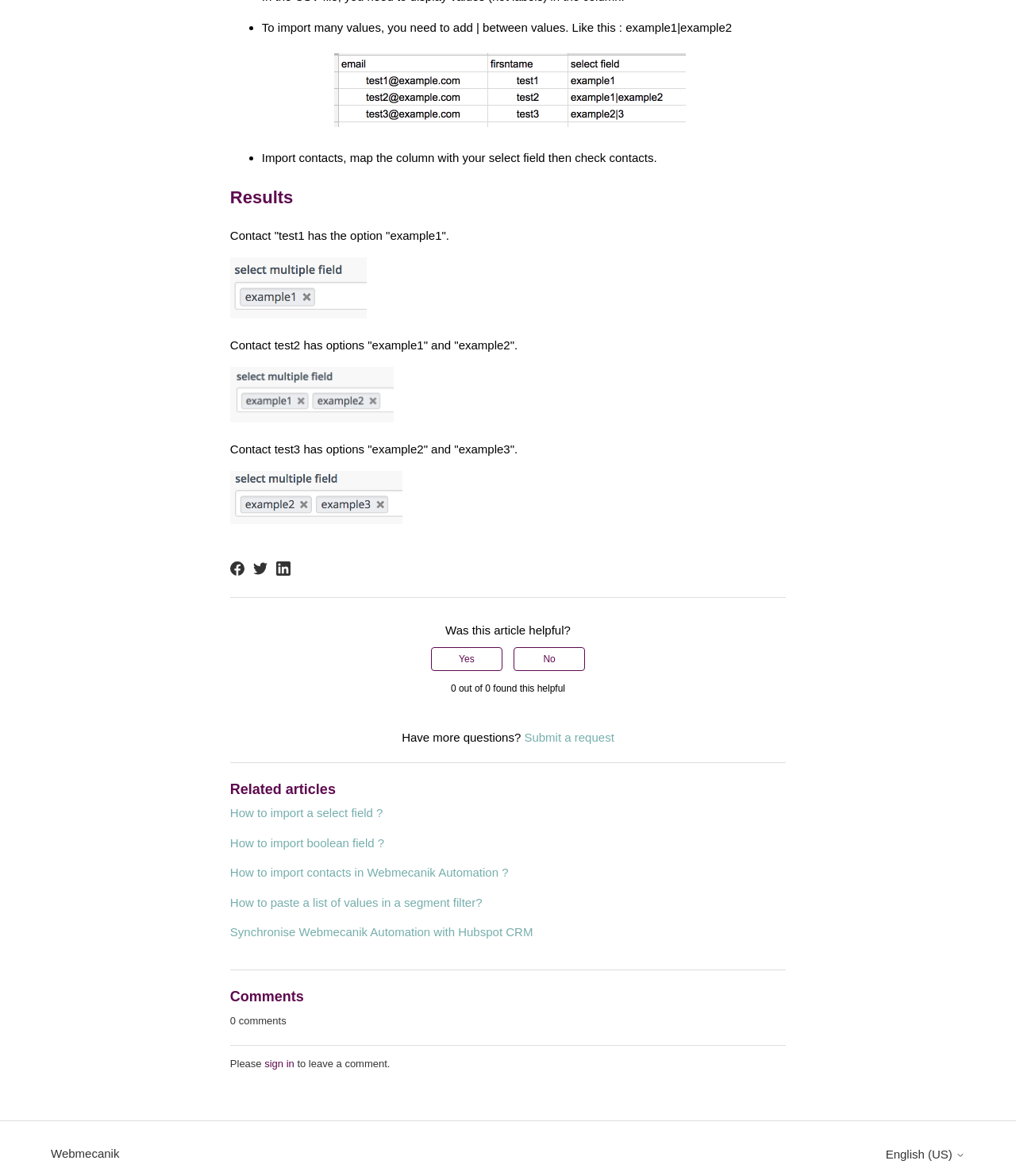Look at the image and give a detailed response to the following question: What is the purpose of adding '|' between values?

According to the instruction on the webpage, adding '|' between values is necessary to import many values, as shown in the example 'example1|example2'.